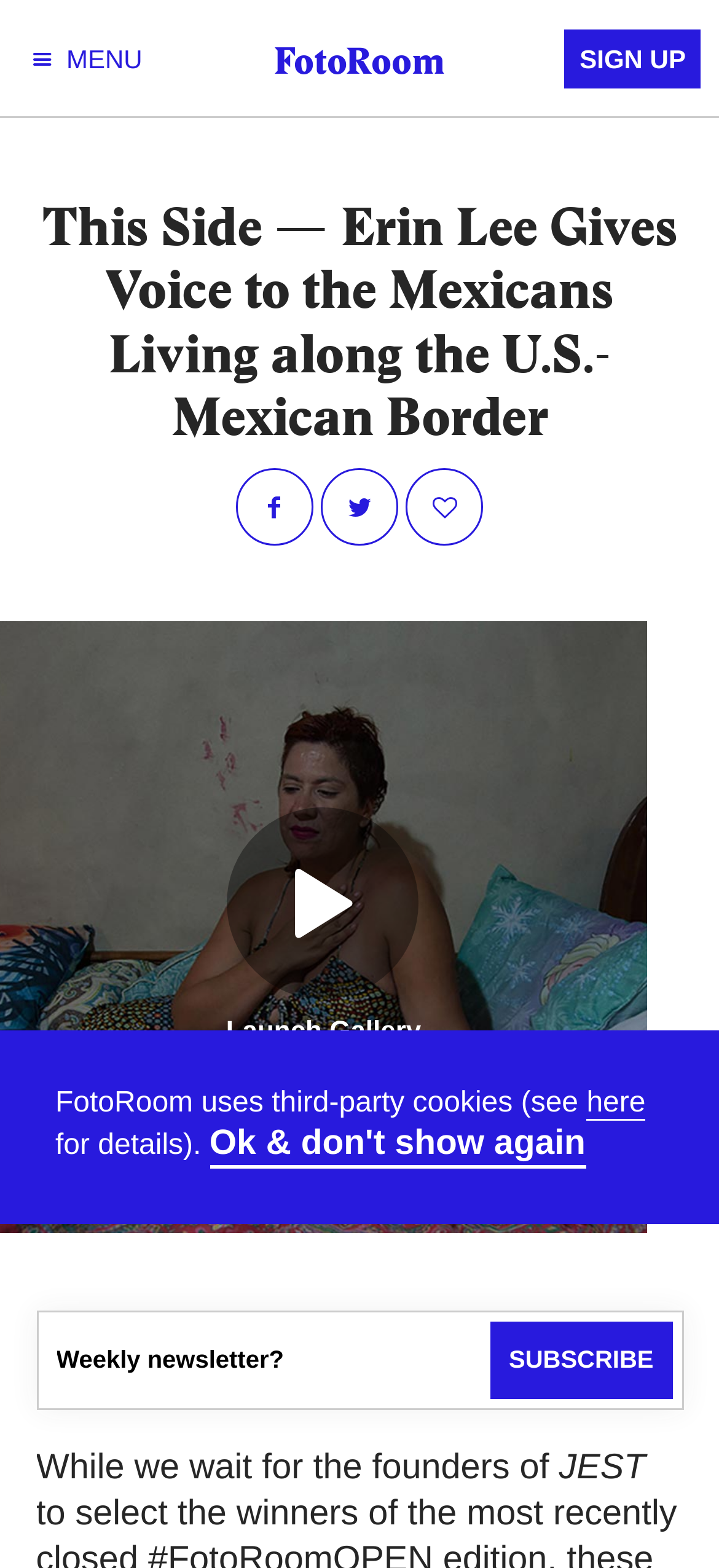From the webpage screenshot, predict the bounding box coordinates (top-left x, top-left y, bottom-right x, bottom-right y) for the UI element described here: Share on Facebook

[0.329, 0.299, 0.435, 0.348]